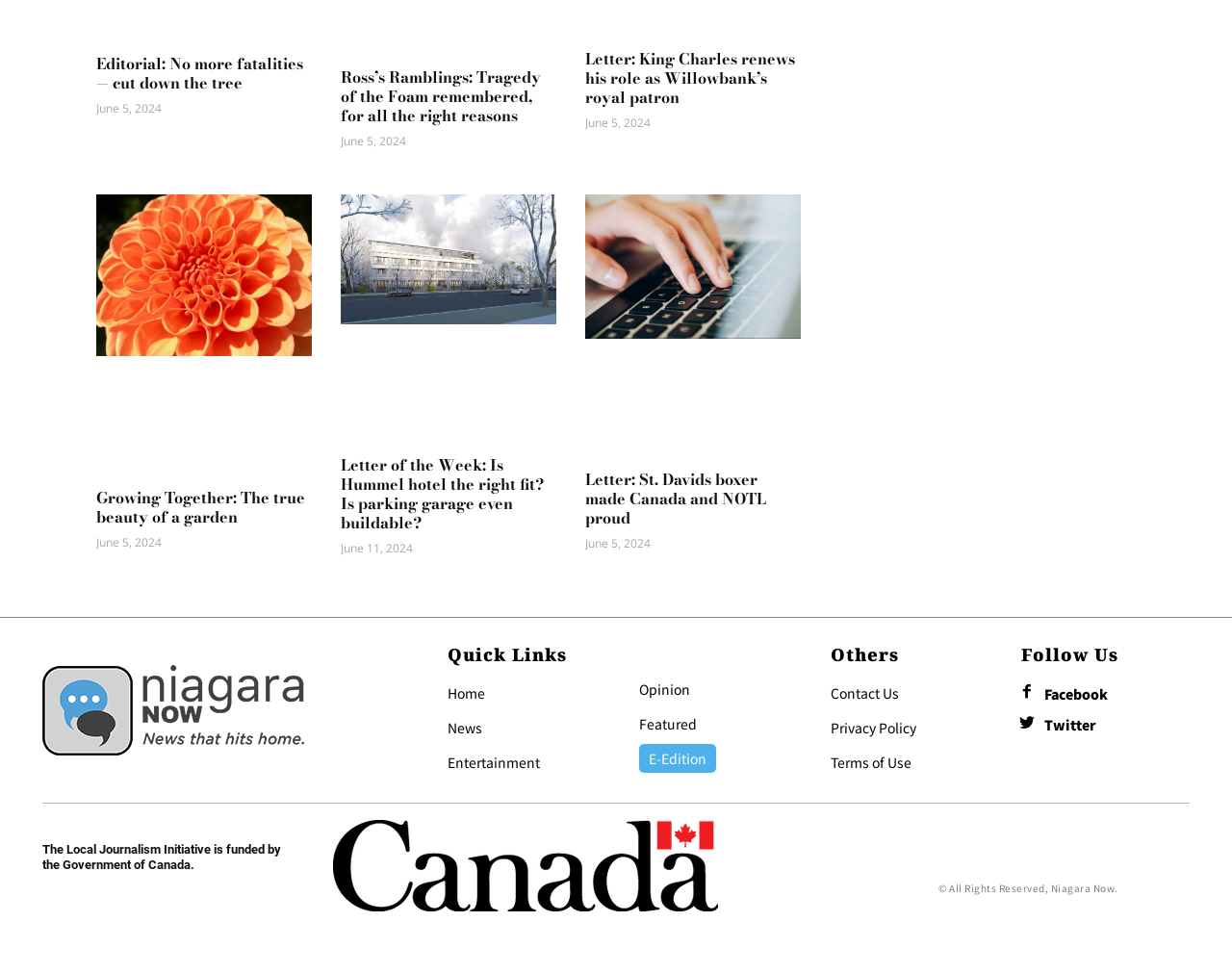Locate the bounding box coordinates of the area that needs to be clicked to fulfill the following instruction: "Learn more about the company". The coordinates should be in the format of four float numbers between 0 and 1, namely [left, top, right, bottom].

None